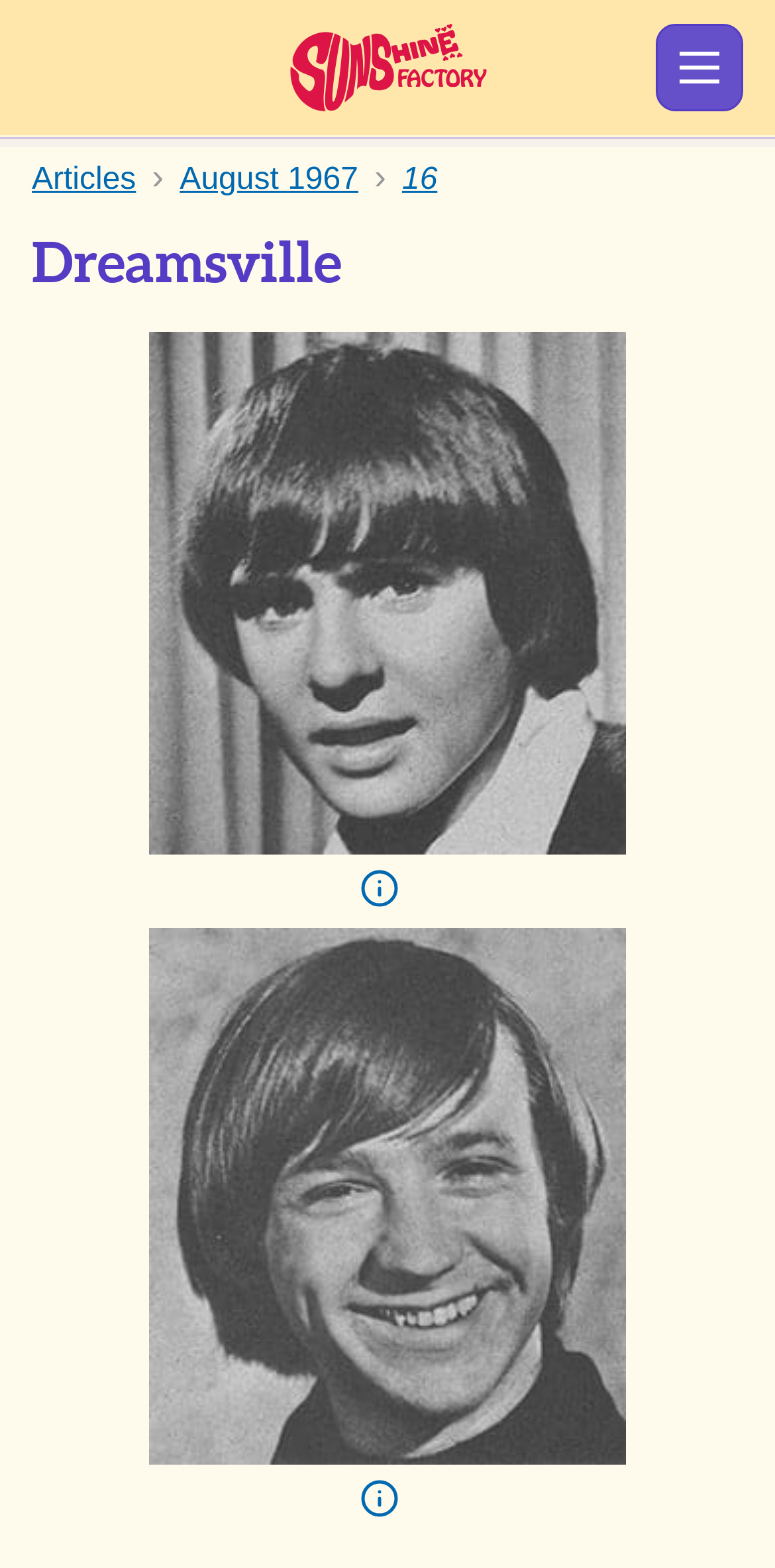Please determine the bounding box coordinates of the element's region to click in order to carry out the following instruction: "Click on See all Stories". The coordinates should be four float numbers between 0 and 1, i.e., [left, top, right, bottom].

None